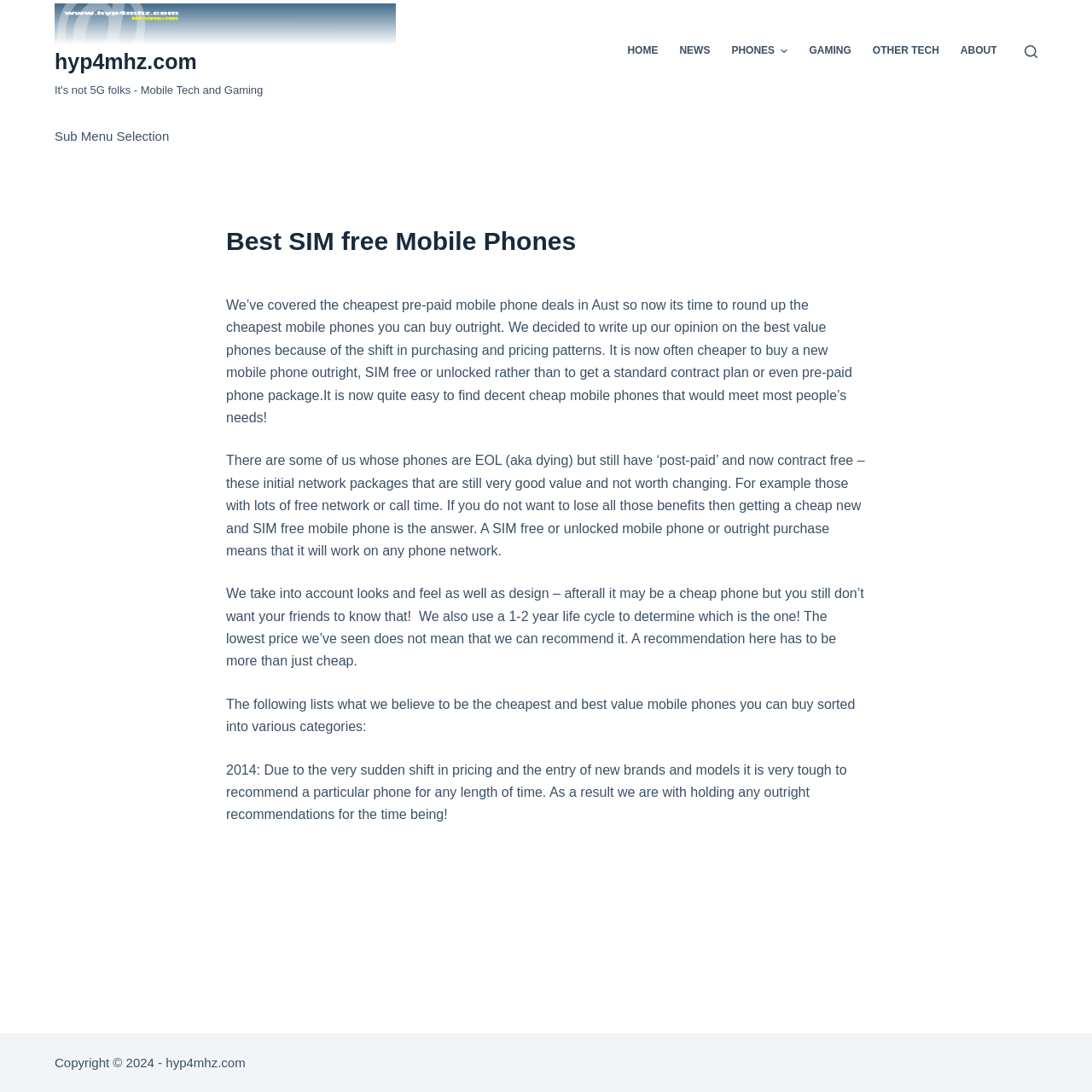Indicate the bounding box coordinates of the clickable region to achieve the following instruction: "Click on the 'HOME' link."

[0.565, 0.0, 0.612, 0.094]